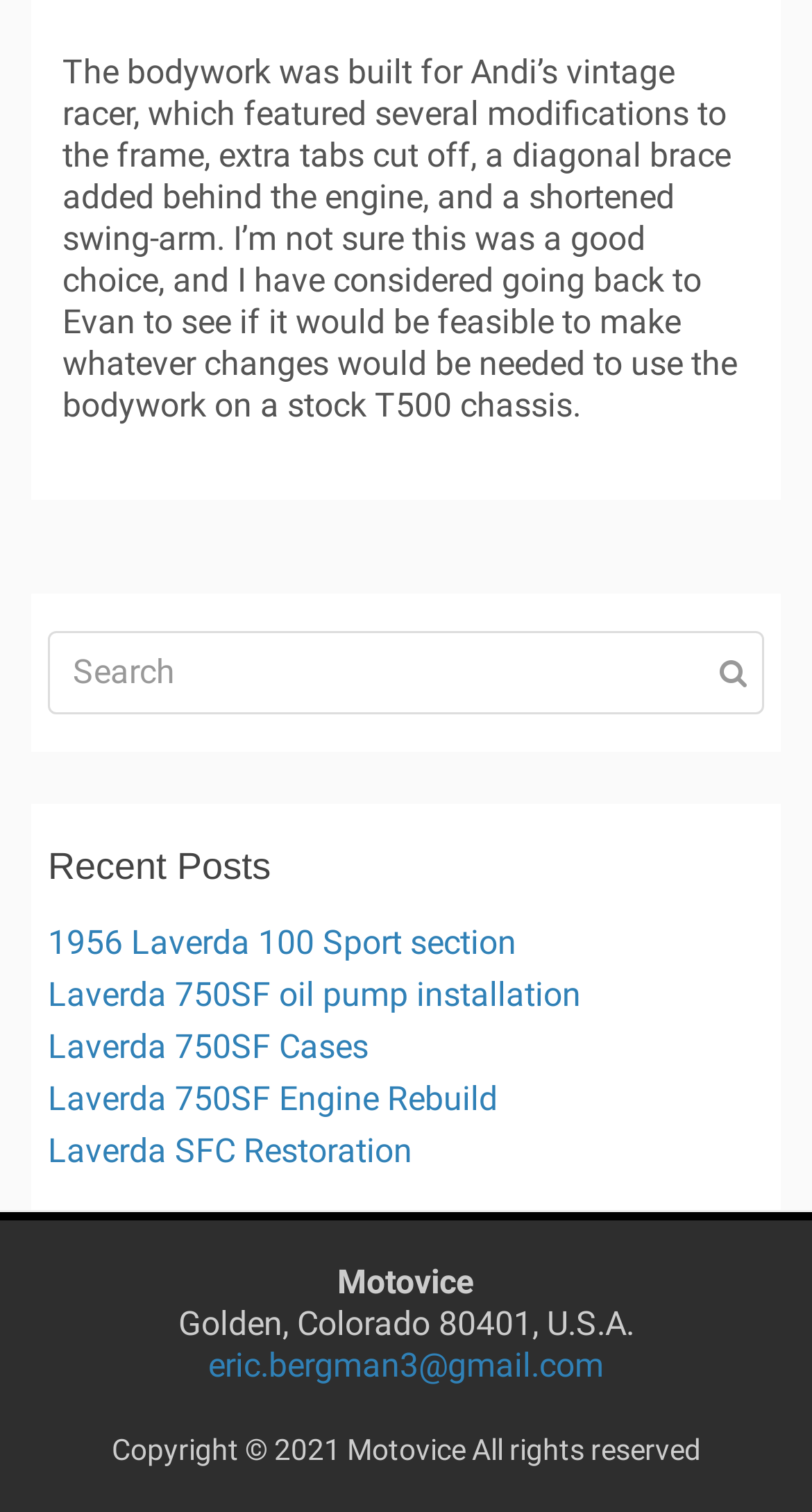Determine the bounding box of the UI element mentioned here: "eric.bergman3@gmail.com". The coordinates must be in the format [left, top, right, bottom] with values ranging from 0 to 1.

[0.256, 0.889, 0.744, 0.915]